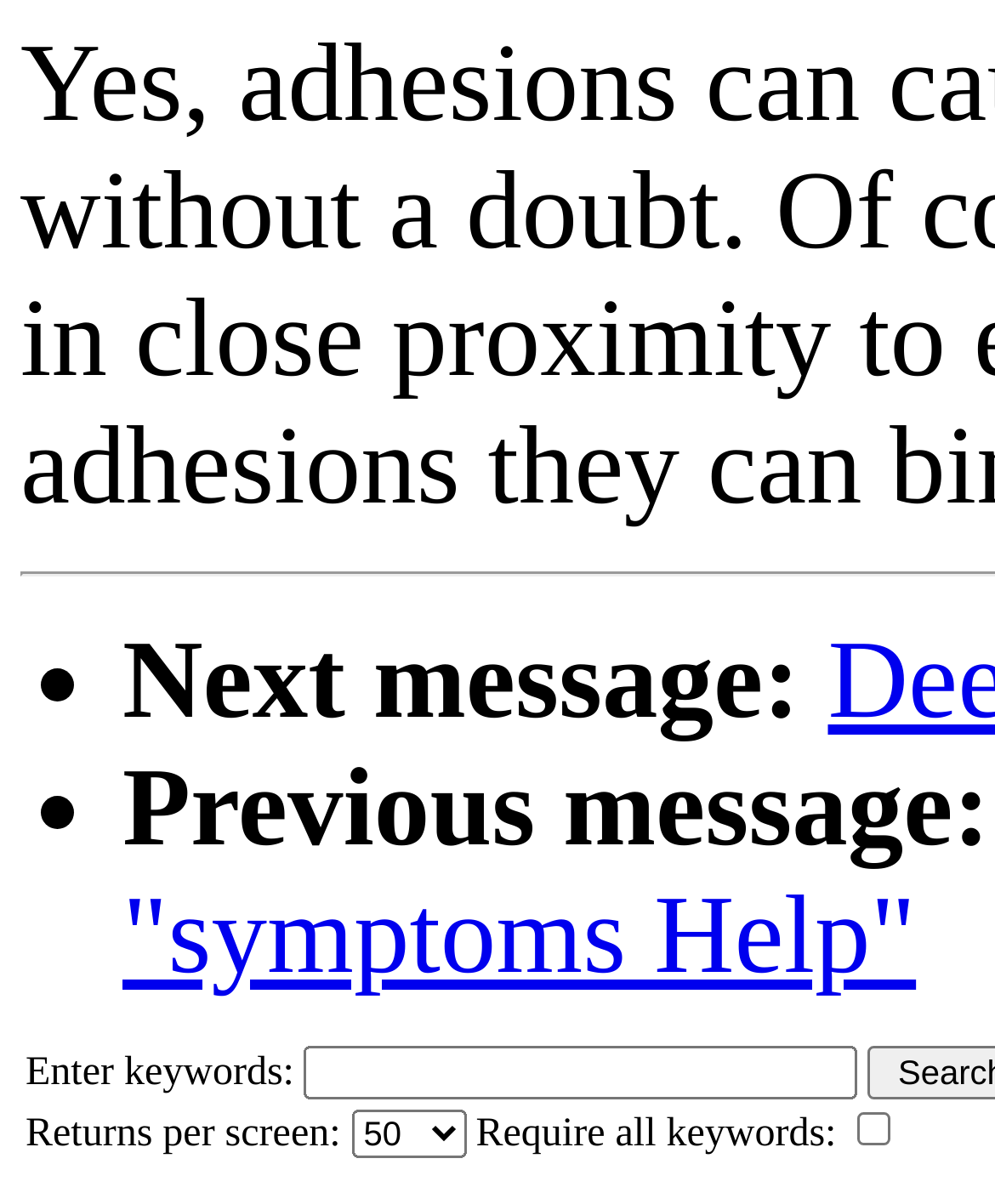What is the purpose of the checkbox?
Answer the question using a single word or phrase, according to the image.

To require all keywords